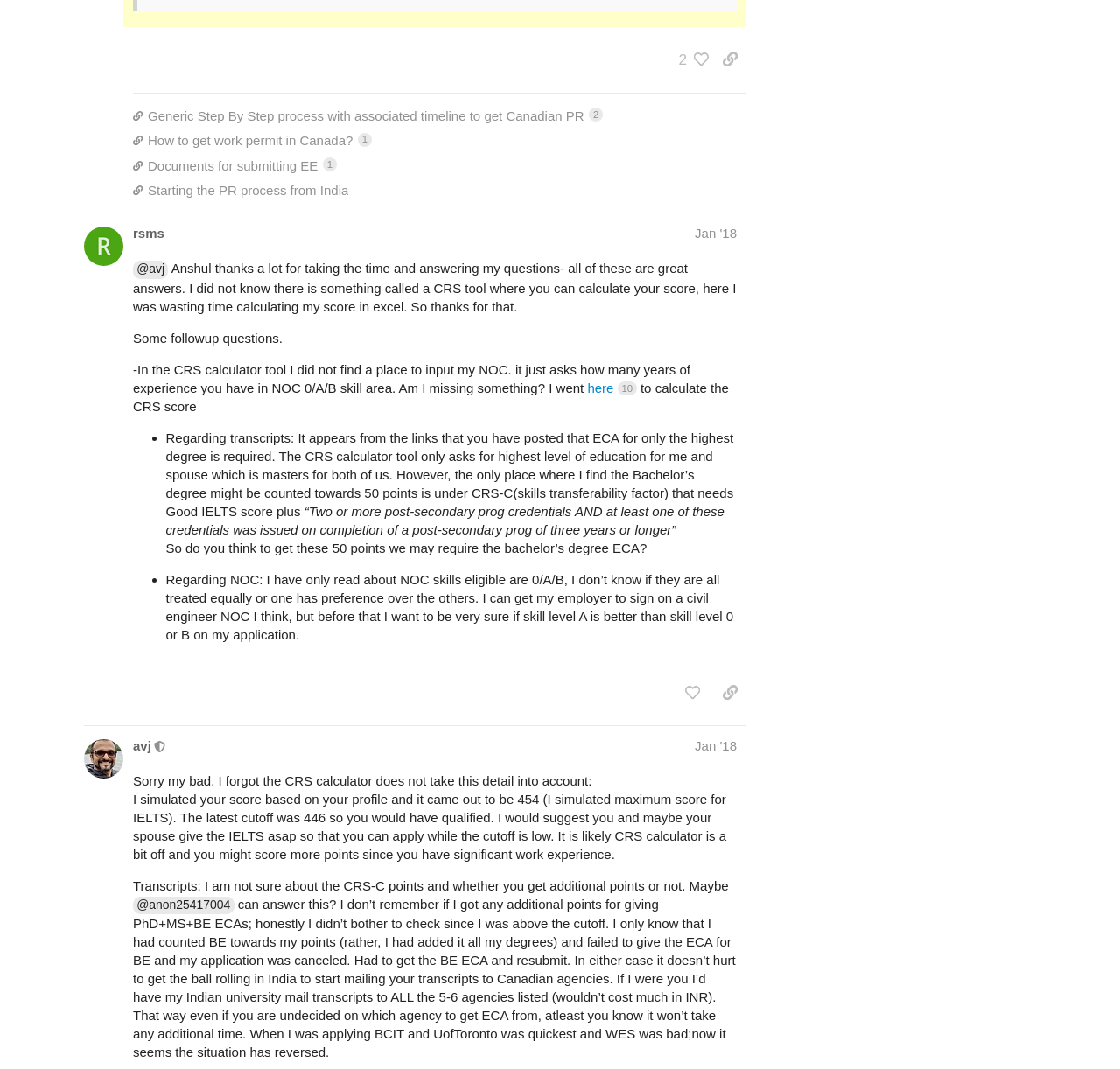Please indicate the bounding box coordinates of the element's region to be clicked to achieve the instruction: "share a link to post #6". Provide the coordinates as four float numbers between 0 and 1, i.e., [left, top, right, bottom].

[0.637, 0.267, 0.666, 0.295]